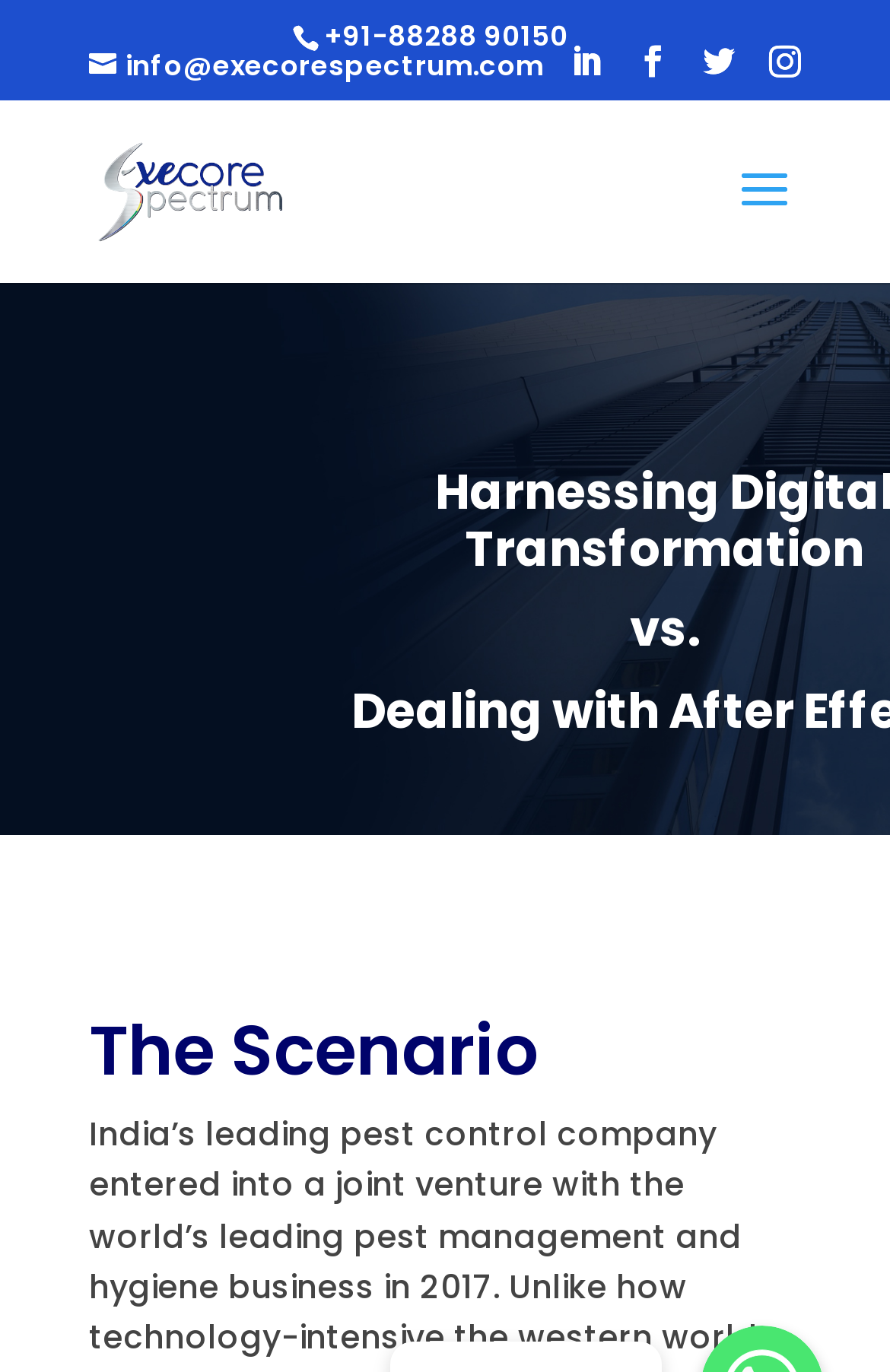Provide the bounding box coordinates of the HTML element described by the text: "alt="Execore Spectrum"". The coordinates should be in the format [left, top, right, bottom] with values between 0 and 1.

[0.11, 0.121, 0.317, 0.154]